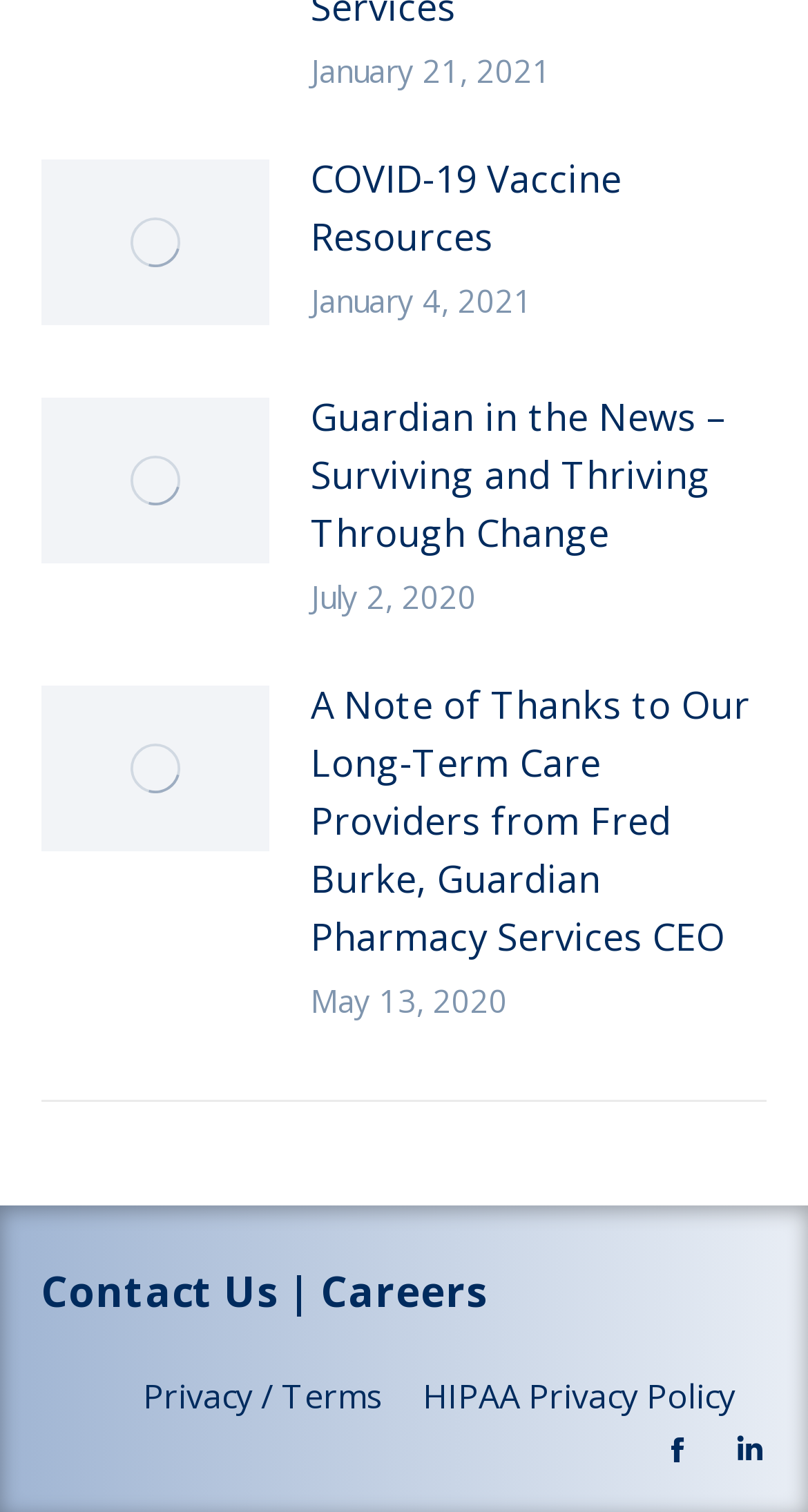How many links are in the footer section?
By examining the image, provide a one-word or phrase answer.

4